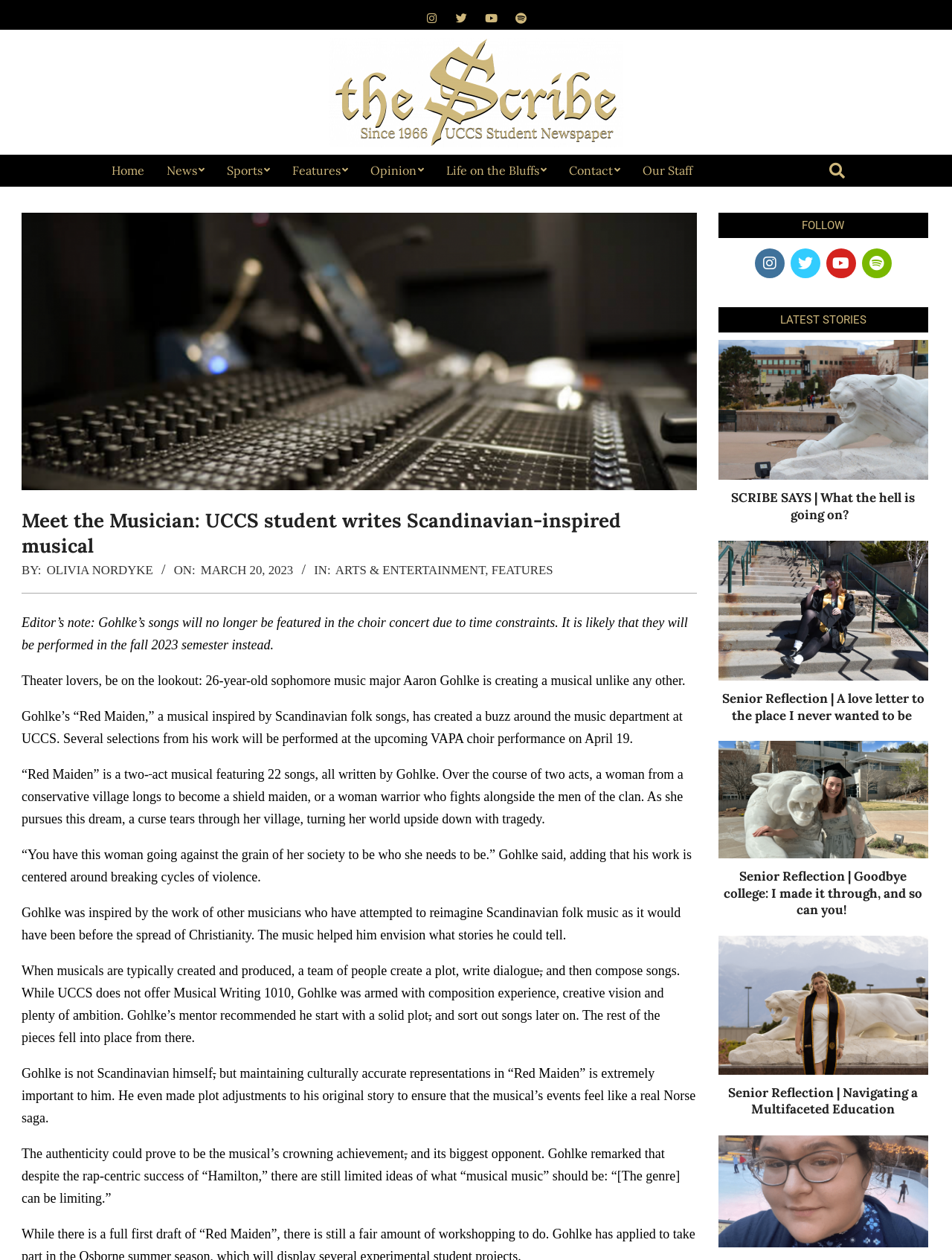Please identify the bounding box coordinates of the element's region that should be clicked to execute the following instruction: "Follow on social media". The bounding box coordinates must be four float numbers between 0 and 1, i.e., [left, top, right, bottom].

[0.793, 0.197, 0.824, 0.221]